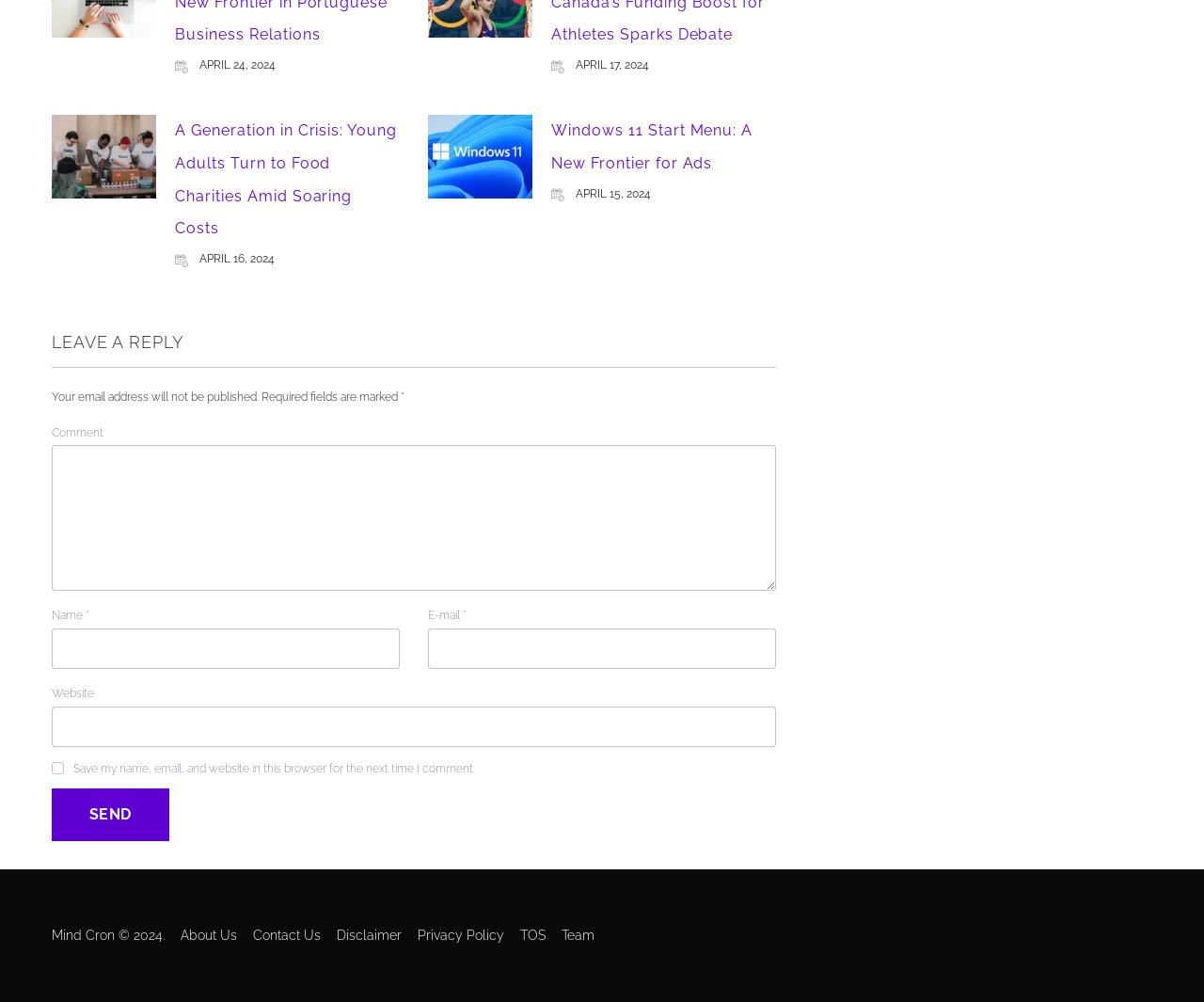What is the name of the website?
Please craft a detailed and exhaustive response to the question.

I found a static text element at the bottom of the page with the text 'Mind Cron © 2024.', which suggests that 'Mind Cron' is the name of the website.